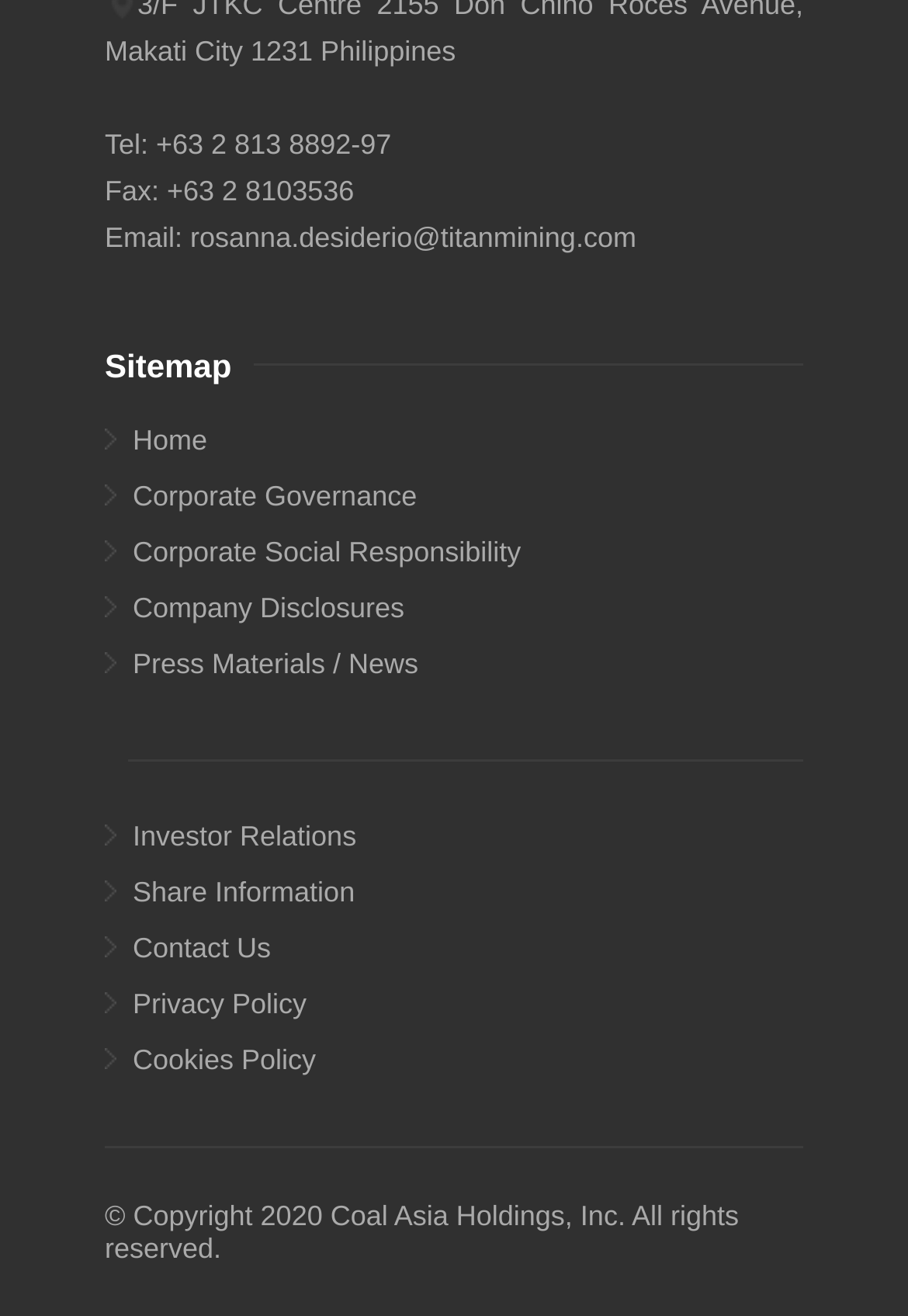Find and specify the bounding box coordinates that correspond to the clickable region for the instruction: "Check the 'Sitemap'".

[0.115, 0.263, 0.281, 0.292]